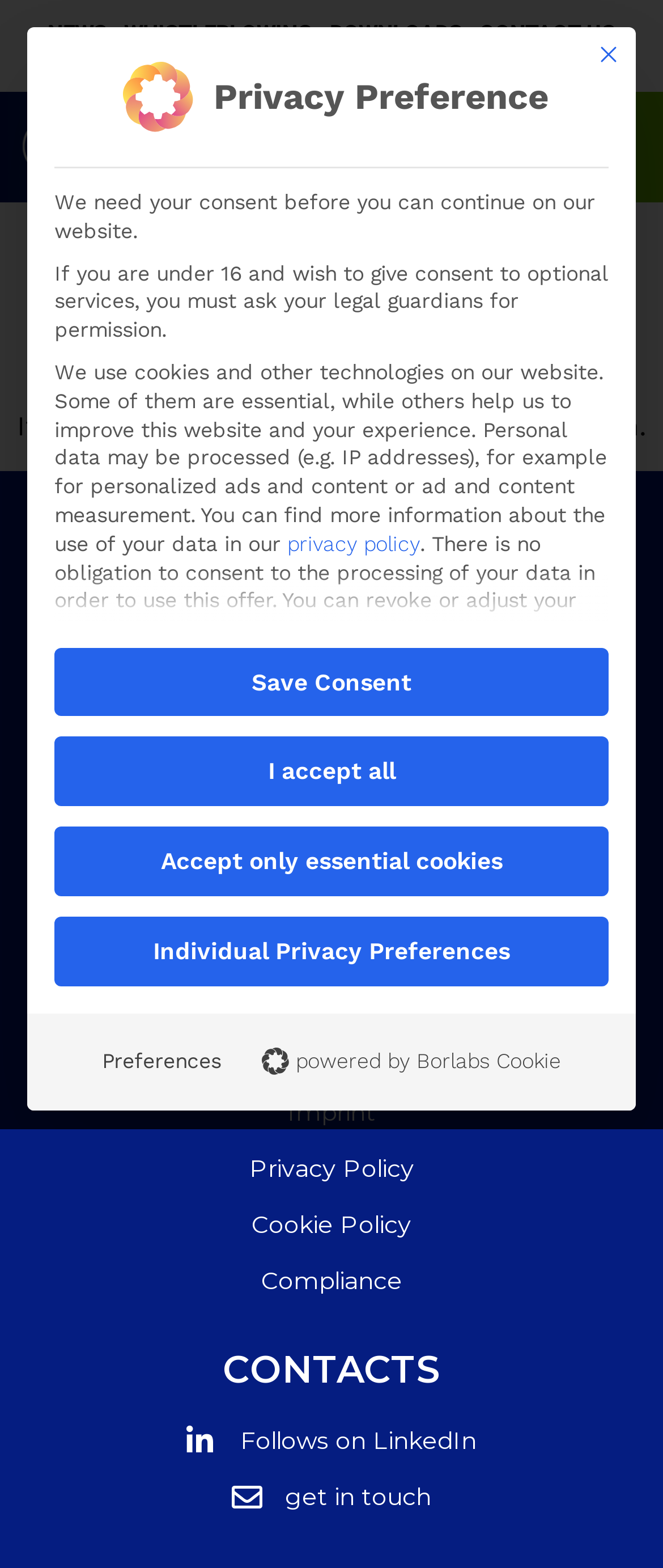Ascertain the bounding box coordinates for the UI element detailed here: "privacy policy". The coordinates should be provided as [left, top, right, bottom] with each value being a float between 0 and 1.

[0.433, 0.339, 0.633, 0.354]